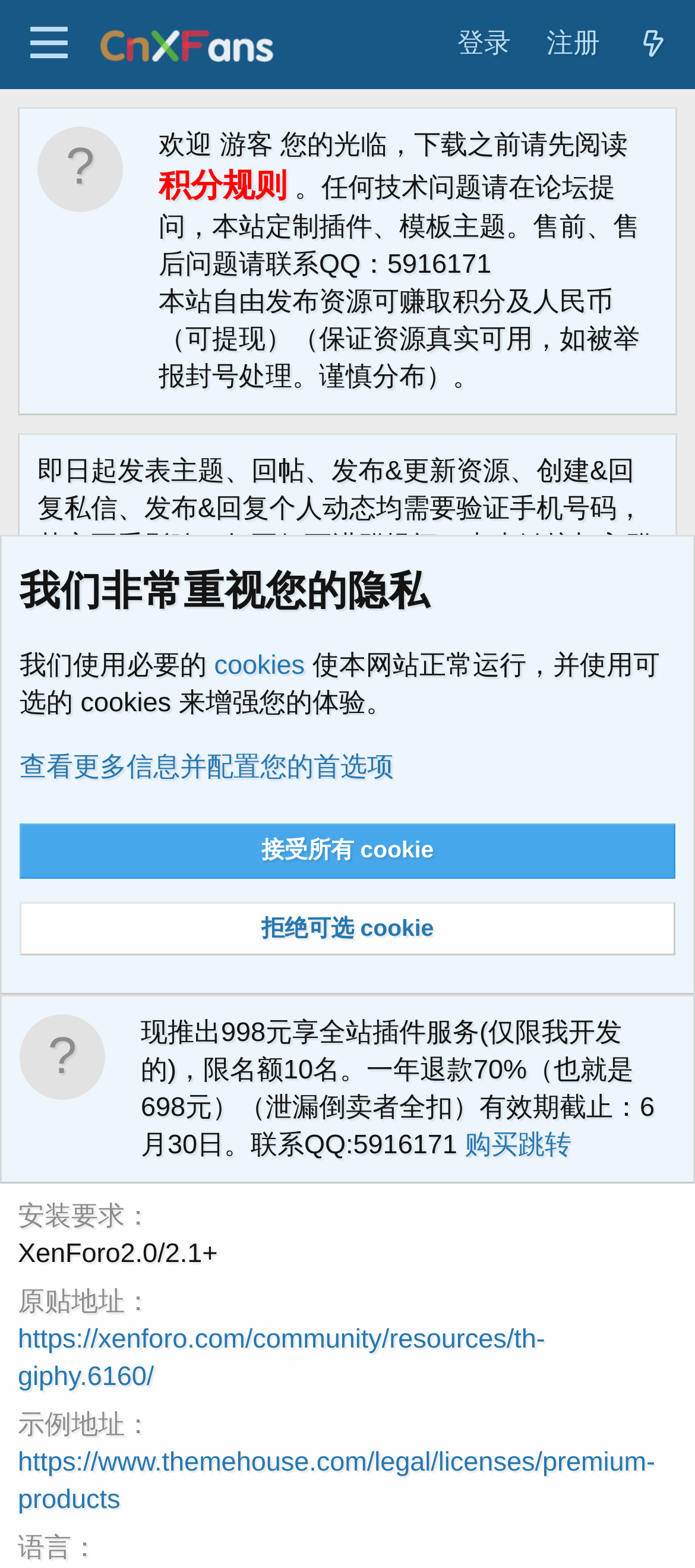Locate the bounding box coordinates of the element that needs to be clicked to carry out the instruction: "Visit the original post of the Giphy plugin". The coordinates should be given as four float numbers ranging from 0 to 1, i.e., [left, top, right, bottom].

[0.026, 0.844, 0.784, 0.887]